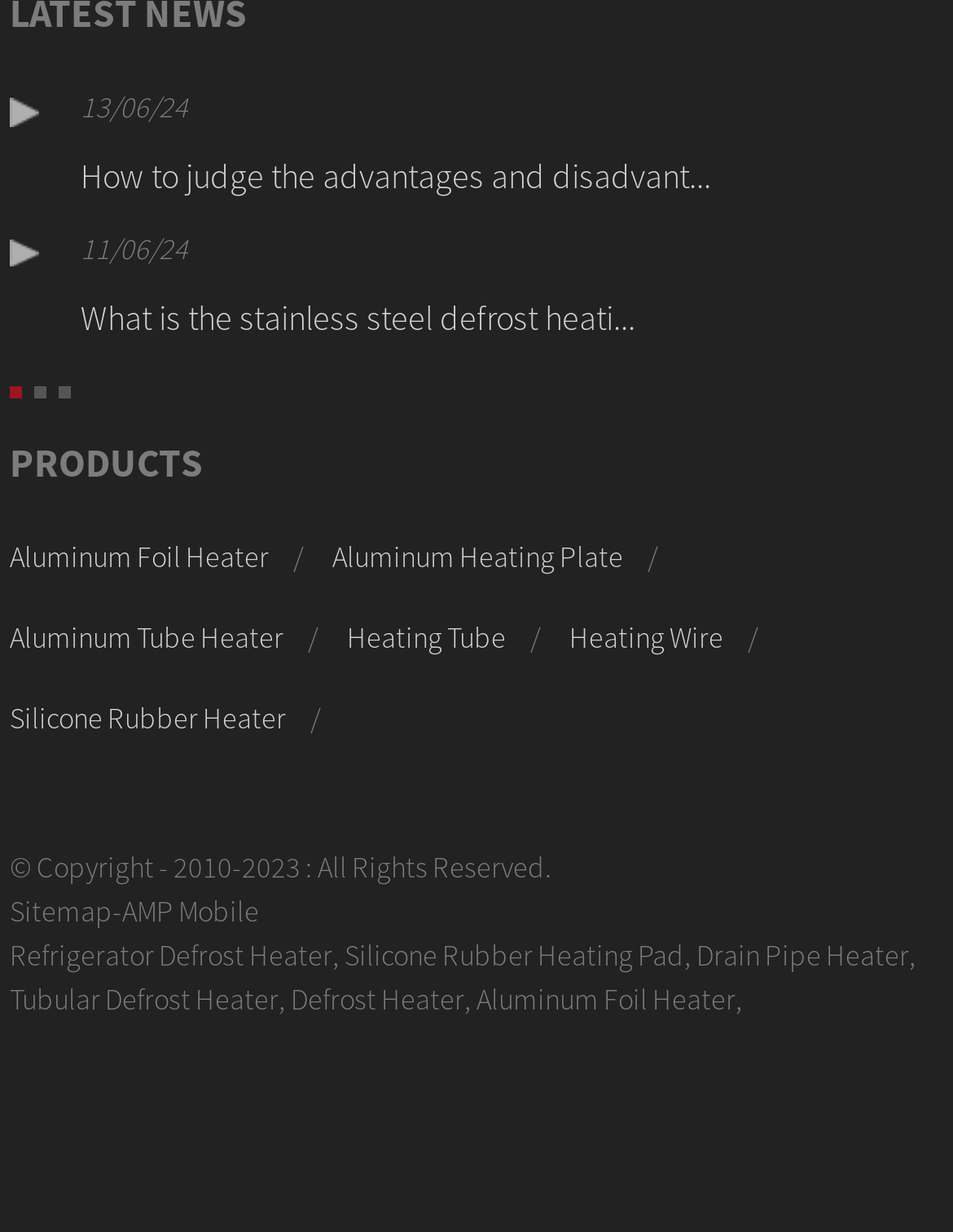Answer the question using only one word or a concise phrase: How many links are there in the 'PRODUCTS' category?

9